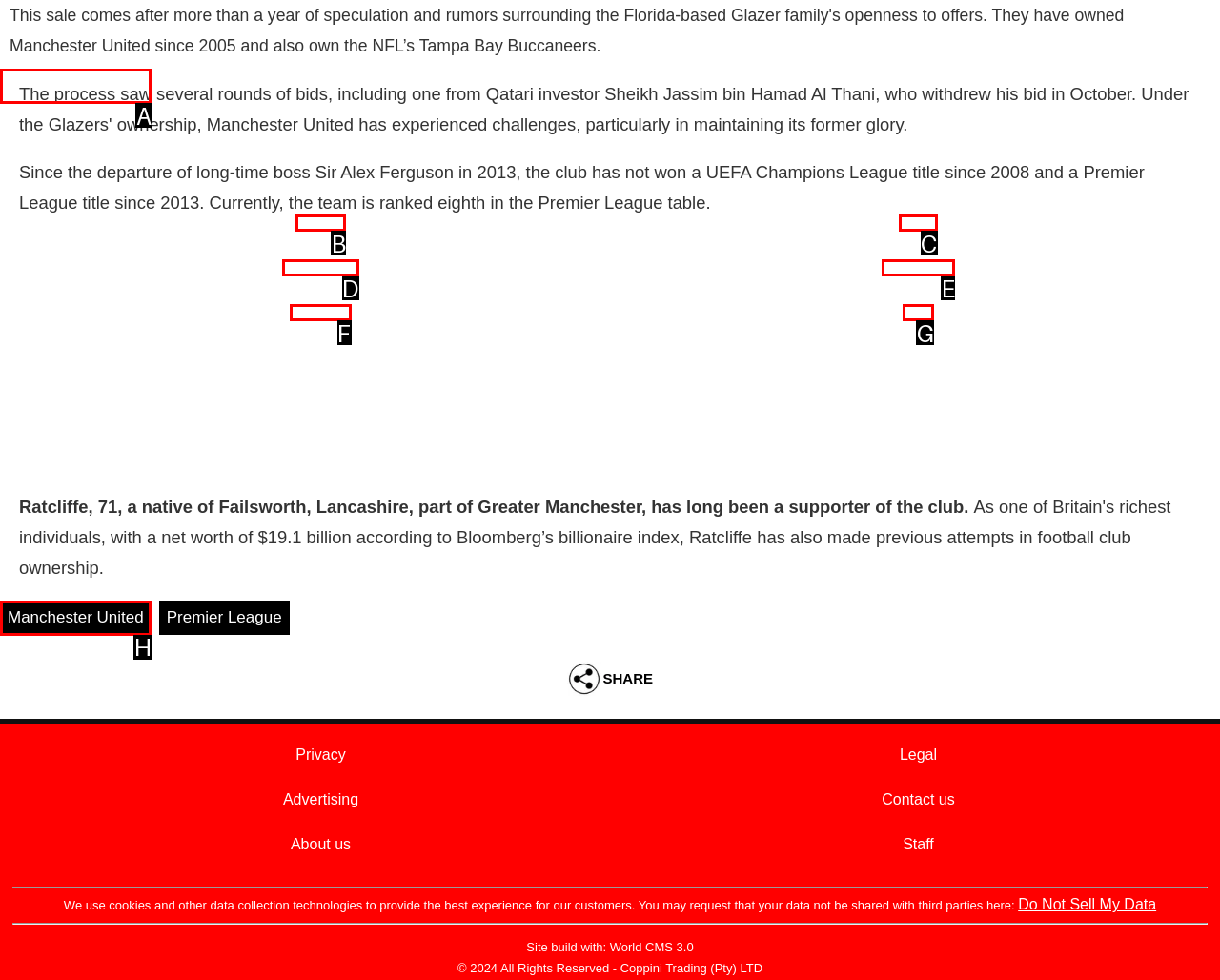Point out the HTML element I should click to achieve the following task: Click Manchester United Provide the letter of the selected option from the choices.

H